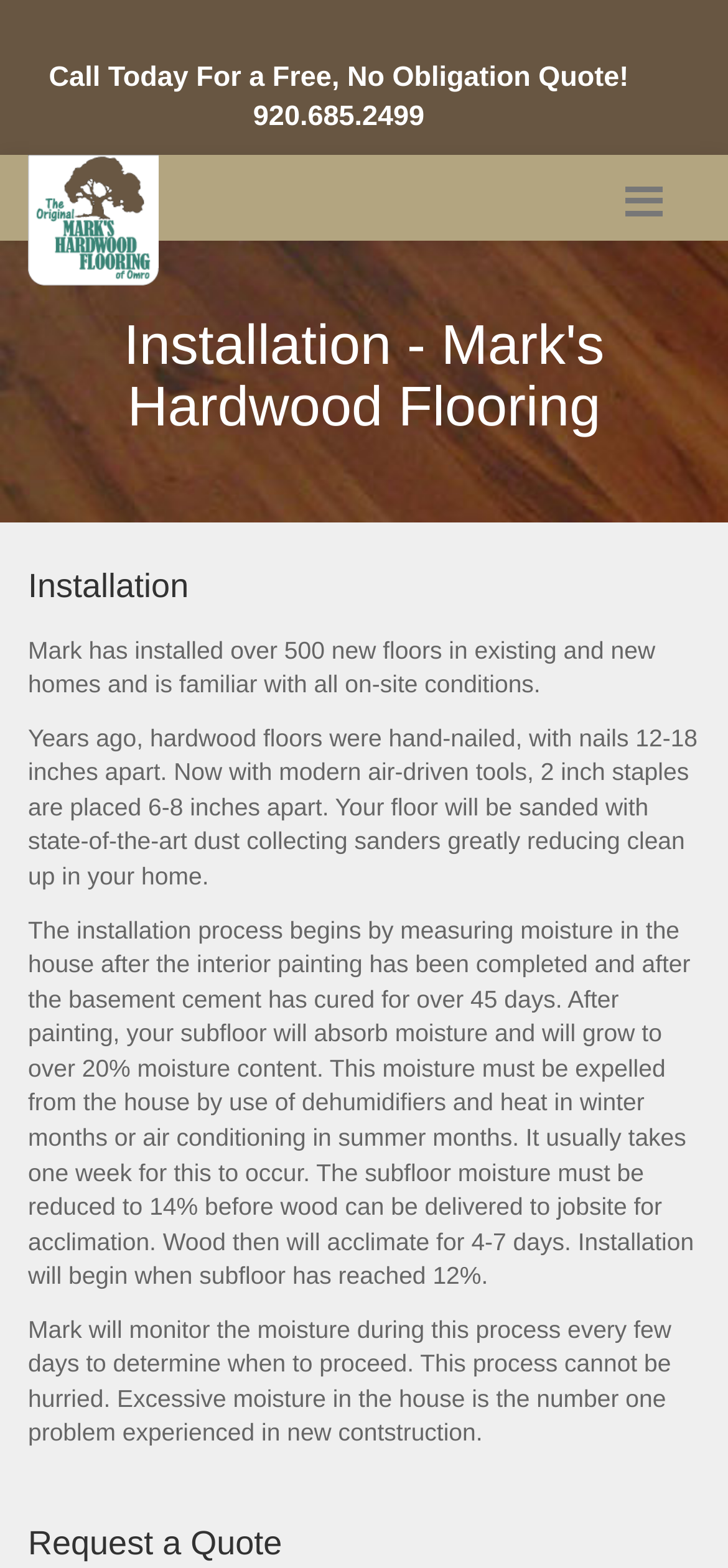How many new floors has Mark installed?
Analyze the image and provide a thorough answer to the question.

I found this information in the StaticText element that says 'Mark has installed over 500 new floors in existing and new homes and is familiar with all on-site conditions.' This text is located below the heading 'Installation'.